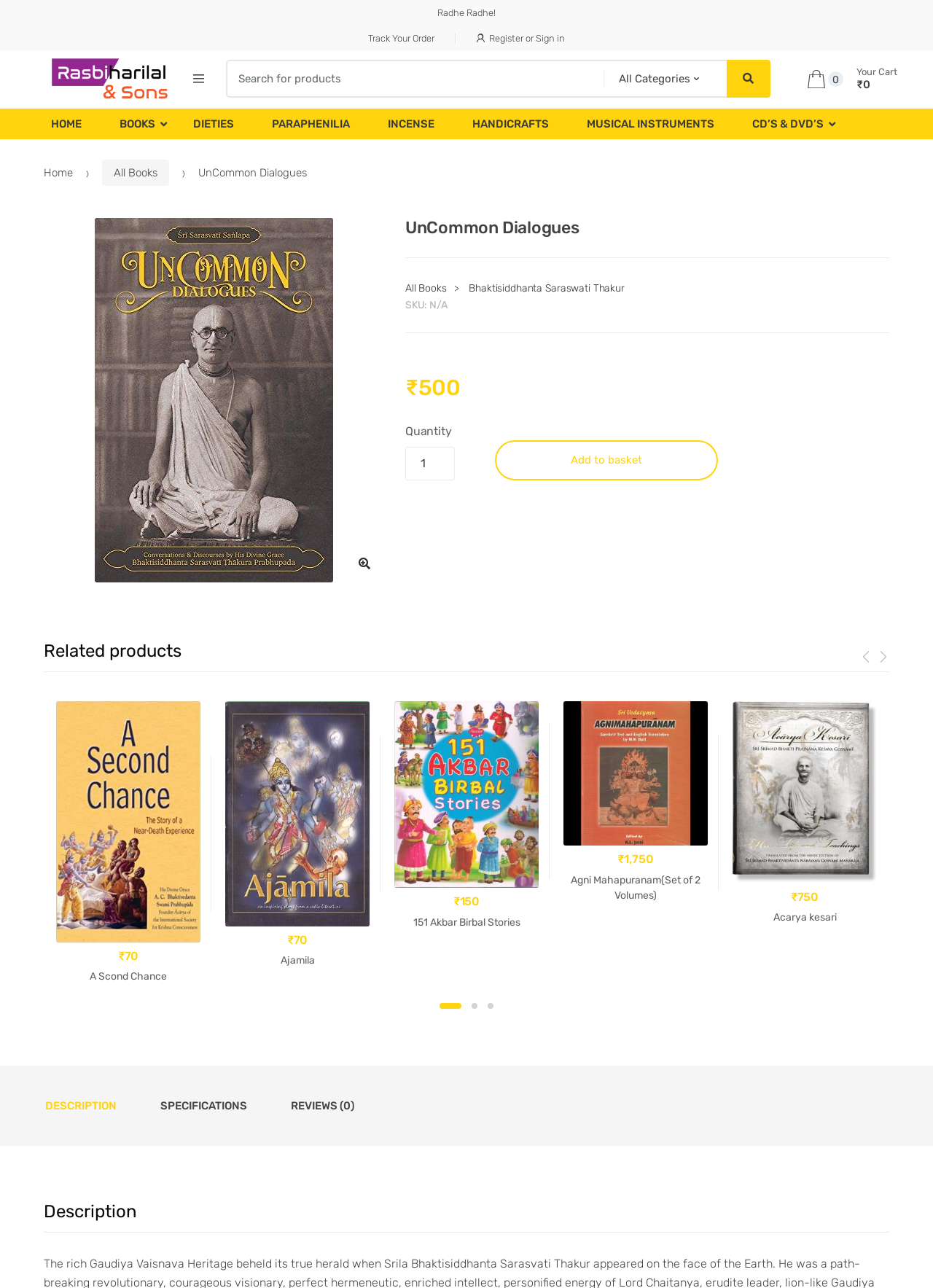Identify the bounding box coordinates of the region that needs to be clicked to carry out this instruction: "Add to basket". Provide these coordinates as four float numbers ranging from 0 to 1, i.e., [left, top, right, bottom].

[0.53, 0.342, 0.769, 0.373]